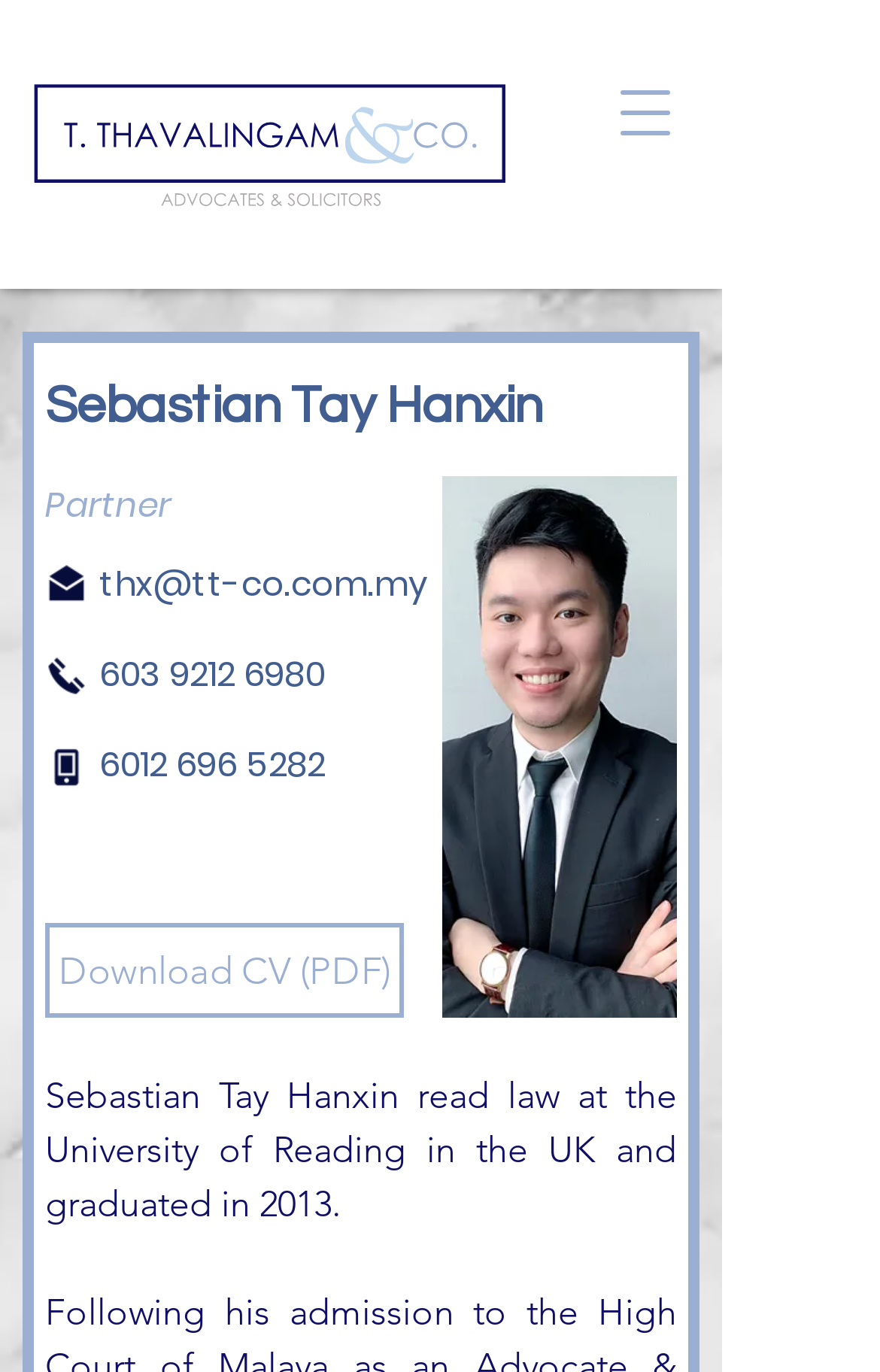Please find and provide the title of the webpage.

Sebastian Tay Hanxin